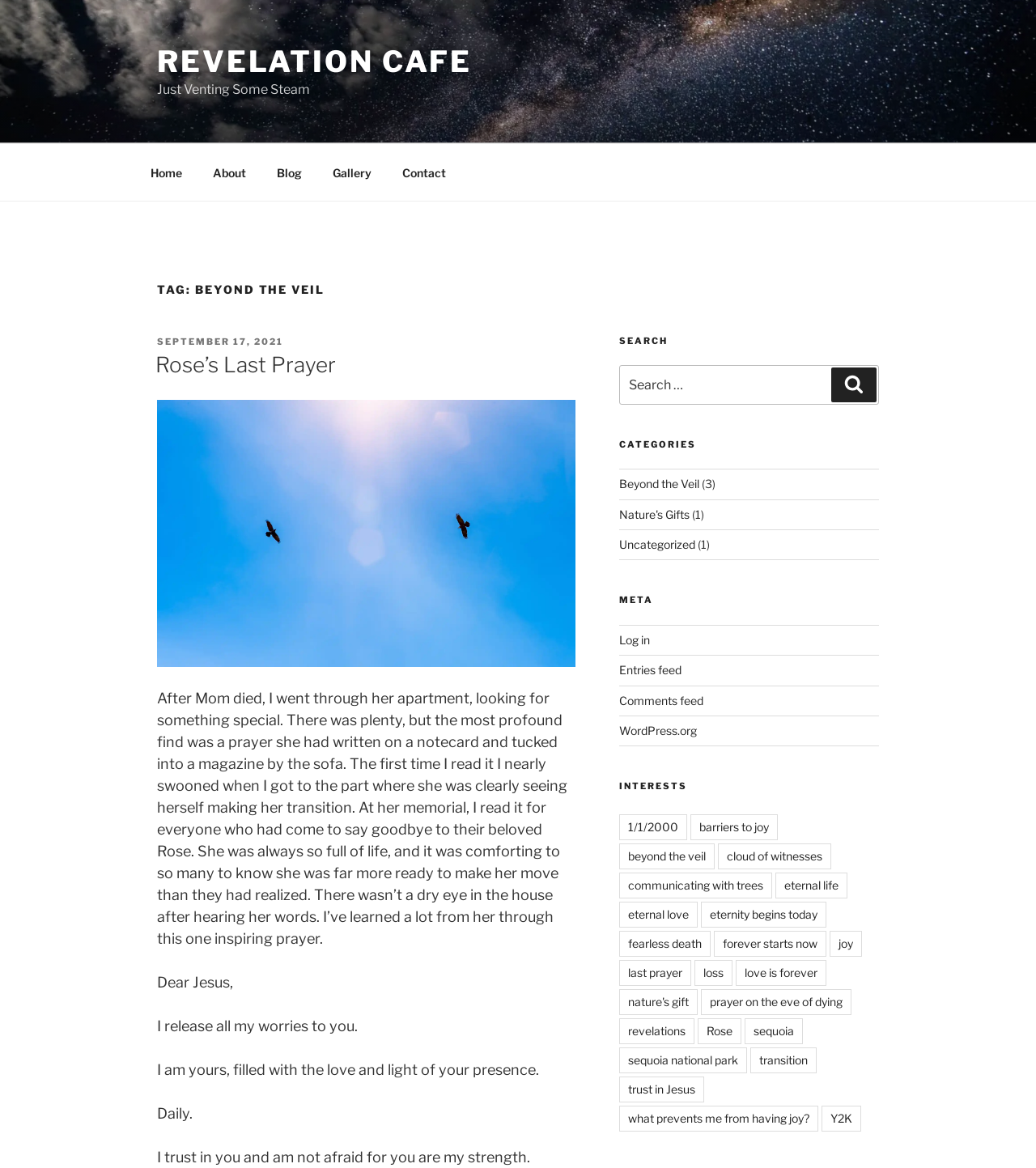Find the bounding box coordinates of the clickable area that will achieve the following instruction: "Search for something".

[0.598, 0.313, 0.848, 0.346]